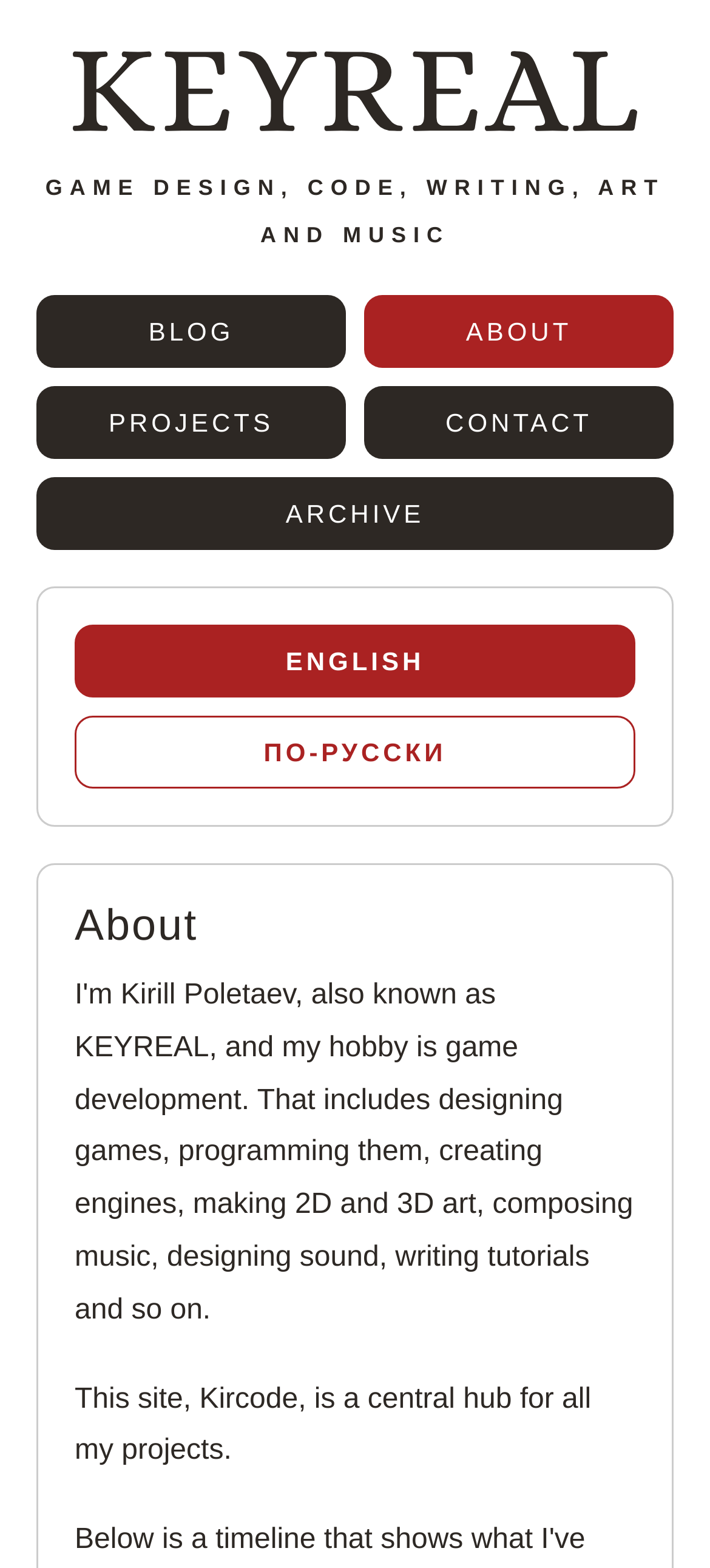Explain the webpage in detail, including its primary components.

The webpage is titled "About" and appears to be a personal website or portfolio. At the top, there is a large heading "KEYREAL" that spans the entire width of the page, with a linked icon to the left. Below this, there is a secondary heading that reads "GAME DESIGN, CODE, WRITING, ART AND MUSIC", which suggests that the website's owner is a creative professional with diverse skills.

In the middle of the page, there is a navigation menu with five links: "BLOG", "ABOUT", "PROJECTS", "CONTACT", and "ARCHIVE". The "ABOUT" link is currently focused, indicating that this is the active page. The links are arranged in two columns, with "BLOG" and "PROJECTS" on the left, and "ABOUT", "CONTACT", and "ARCHIVE" on the right.

Below the navigation menu, there is a language selection option with two links: "ENGLISH" and "ПО-РУССКИ" (which means "In Russian"). When the "ПО-РУССКИ" link is selected, a heading "About" appears, followed by a paragraph of text that describes the website's purpose. The text reads, "This site, Kircode, is a central hub for all my projects." This suggests that the website is a personal platform for showcasing the owner's projects and creative work.